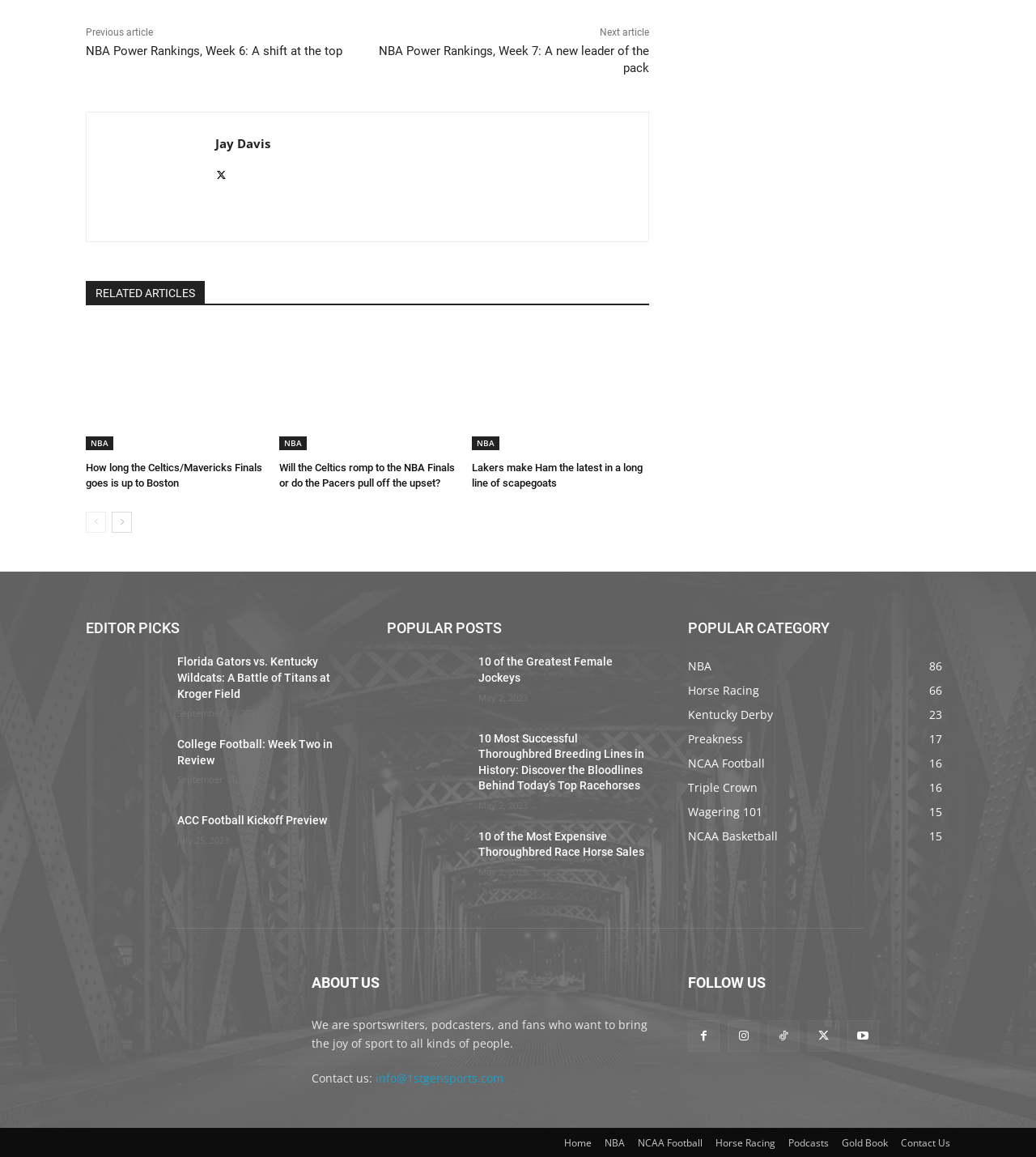Can you provide the bounding box coordinates for the element that should be clicked to implement the instruction: "Read the 'Florida Gators vs. Kentucky Wildcats: A Battle of Titans at Kroger Field' article"?

[0.083, 0.565, 0.159, 0.613]